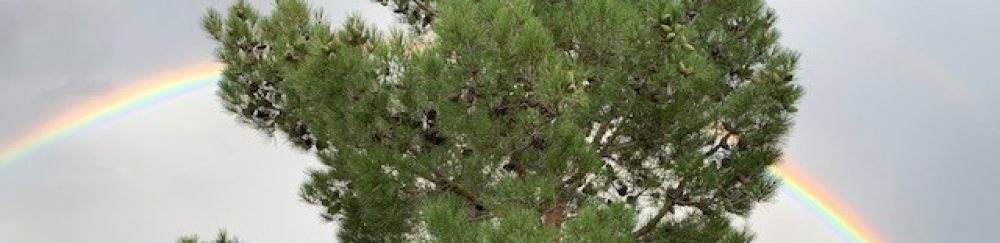Describe every aspect of the image in depth.

The image captures a lush, green tree perched against a backdrop of softly illuminated clouds, with a vibrant rainbow arching gracefully in the sky. The tree is well-defined, showcasing dense foliage that highlights the freshness of spring. The gentle hues of the rainbow contrast beautifully with the gray tones of the clouds, symbolizing renewal and hope within the community of Seven Bar North. This picturesque scene embodies the spirit of the season, reflecting both natural beauty and the sense of togetherness that characterizes this desirable Westside community. The image aligns perfectly with the theme of revitalization and pride highlighted in the accompanying community message.